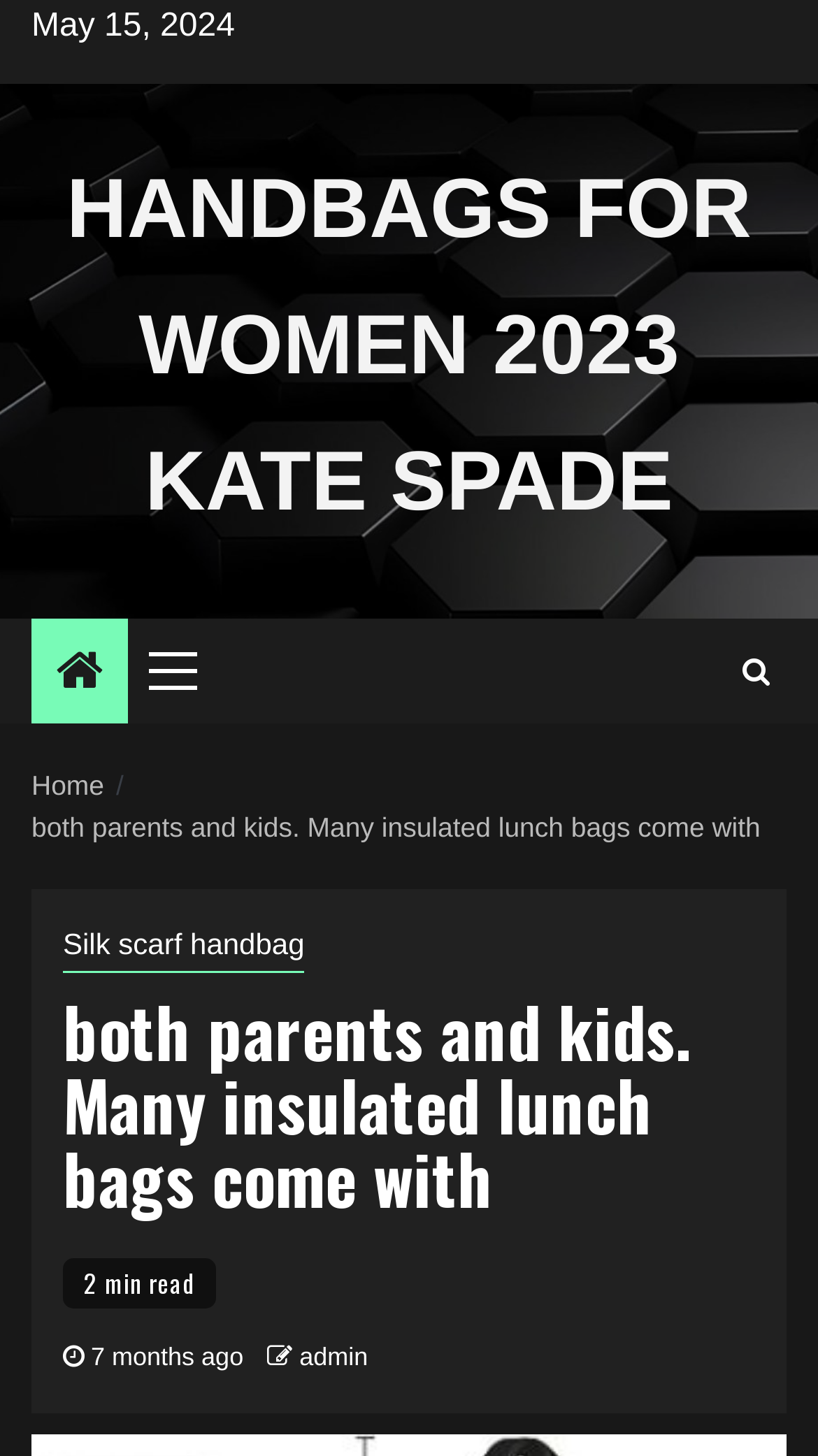Can you locate the main headline on this webpage and provide its text content?

both parents and kids. Many insulated lunch bags come with